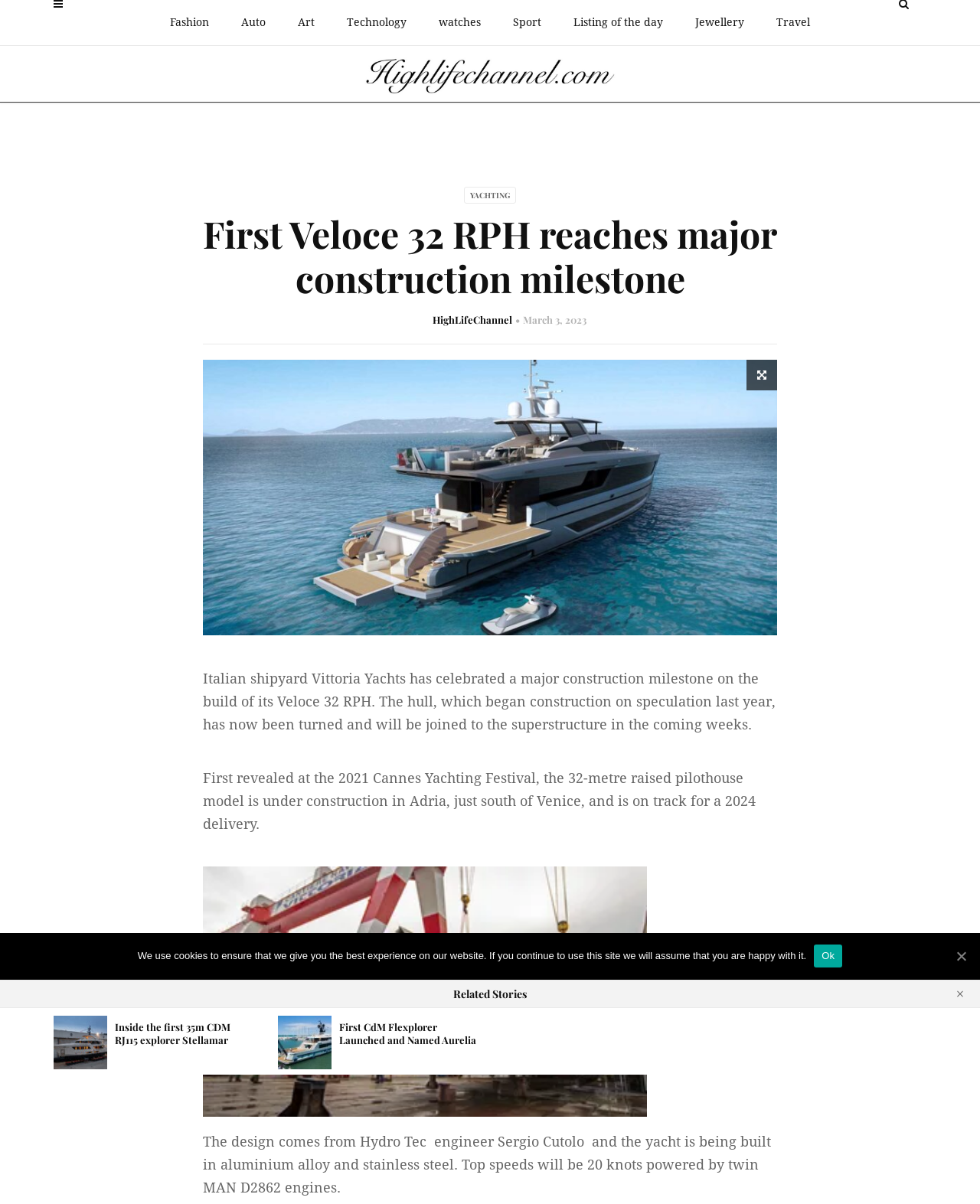Determine the bounding box coordinates of the section to be clicked to follow the instruction: "Visit the Facebook page". The coordinates should be given as four float numbers between 0 and 1, formatted as [left, top, right, bottom].

None